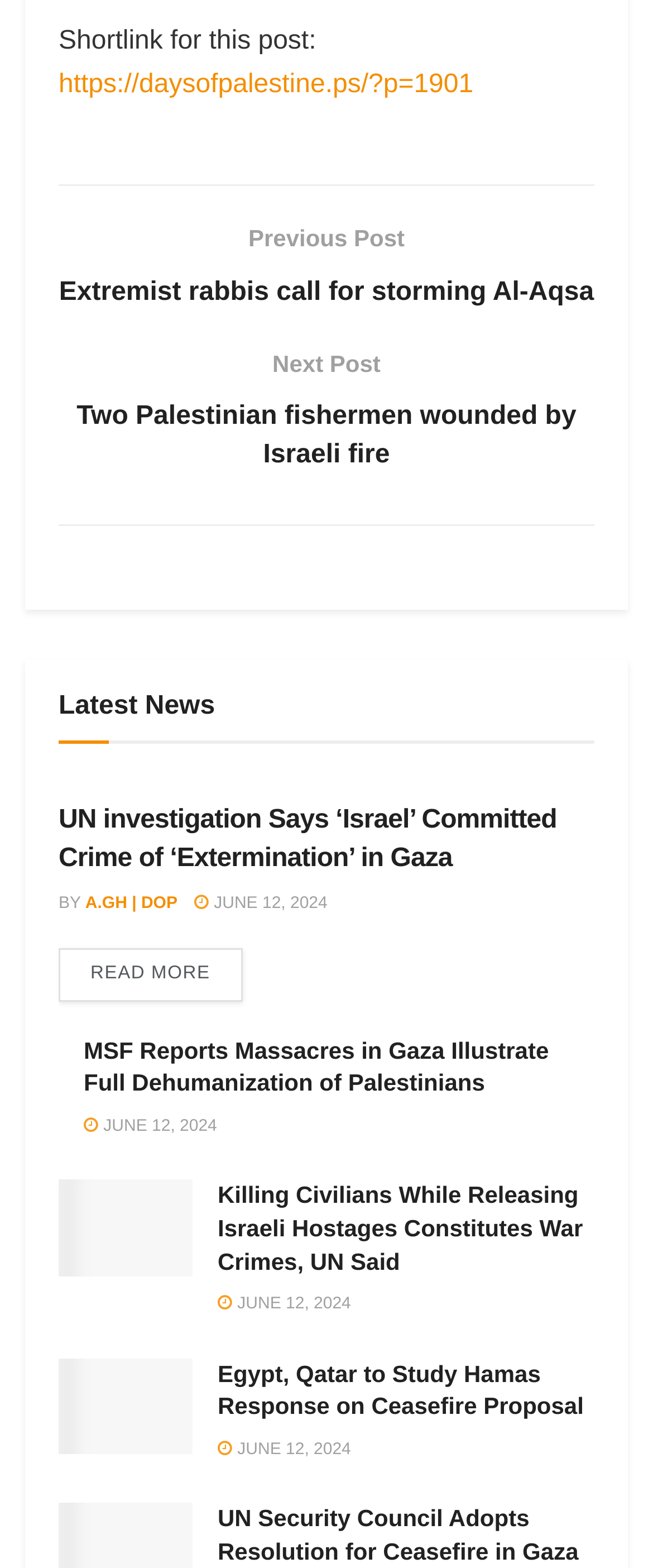Please find the bounding box coordinates of the section that needs to be clicked to achieve this instruction: "View the article 'MSF Reports Massacres in Gaza Illustrate Full Dehumanization of Palestinians'".

[0.128, 0.66, 0.91, 0.702]